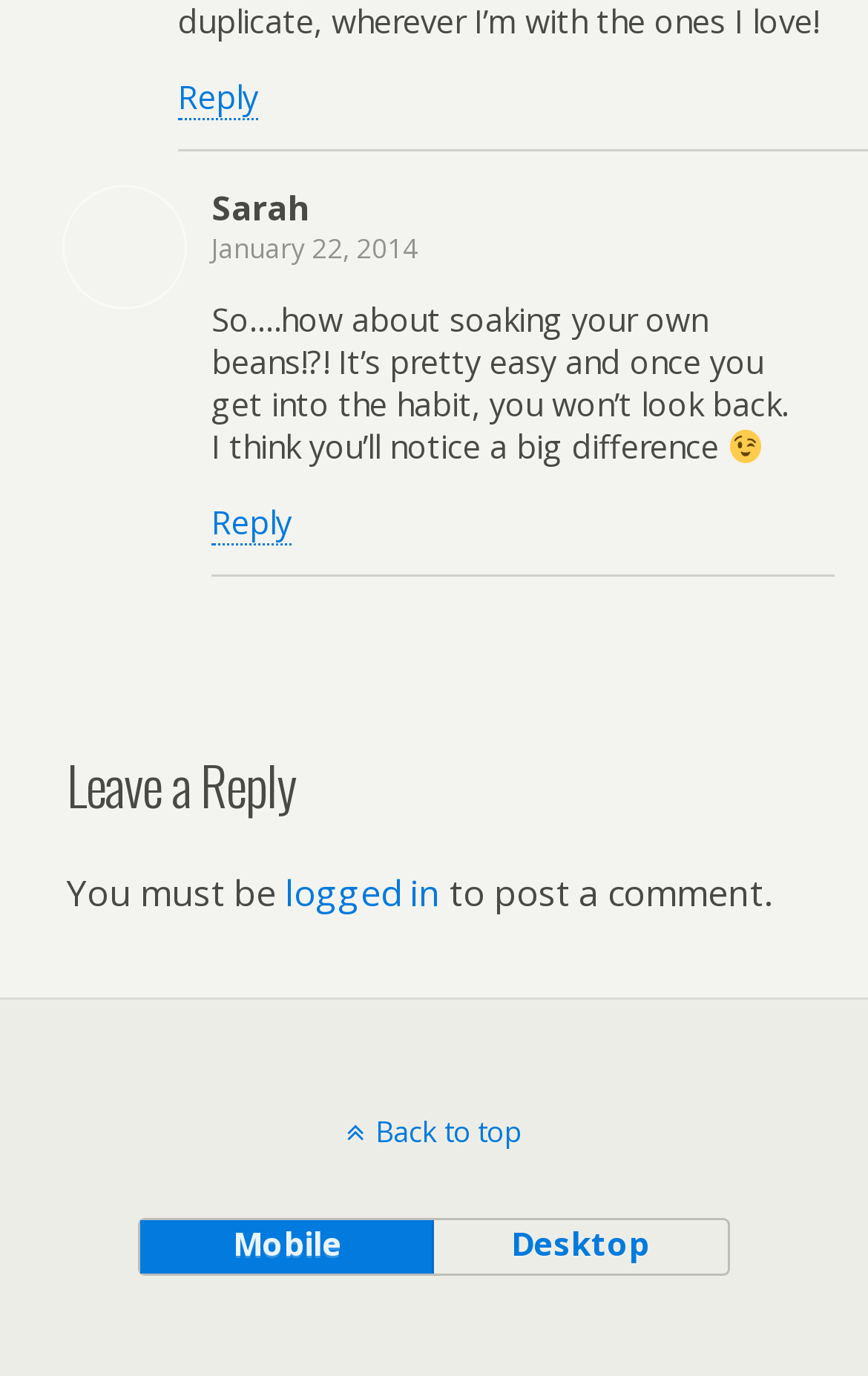From the element description: "Back to top", extract the bounding box coordinates of the UI element. The coordinates should be expressed as four float numbers between 0 and 1, in the order [left, top, right, bottom].

[0.0, 0.807, 1.0, 0.836]